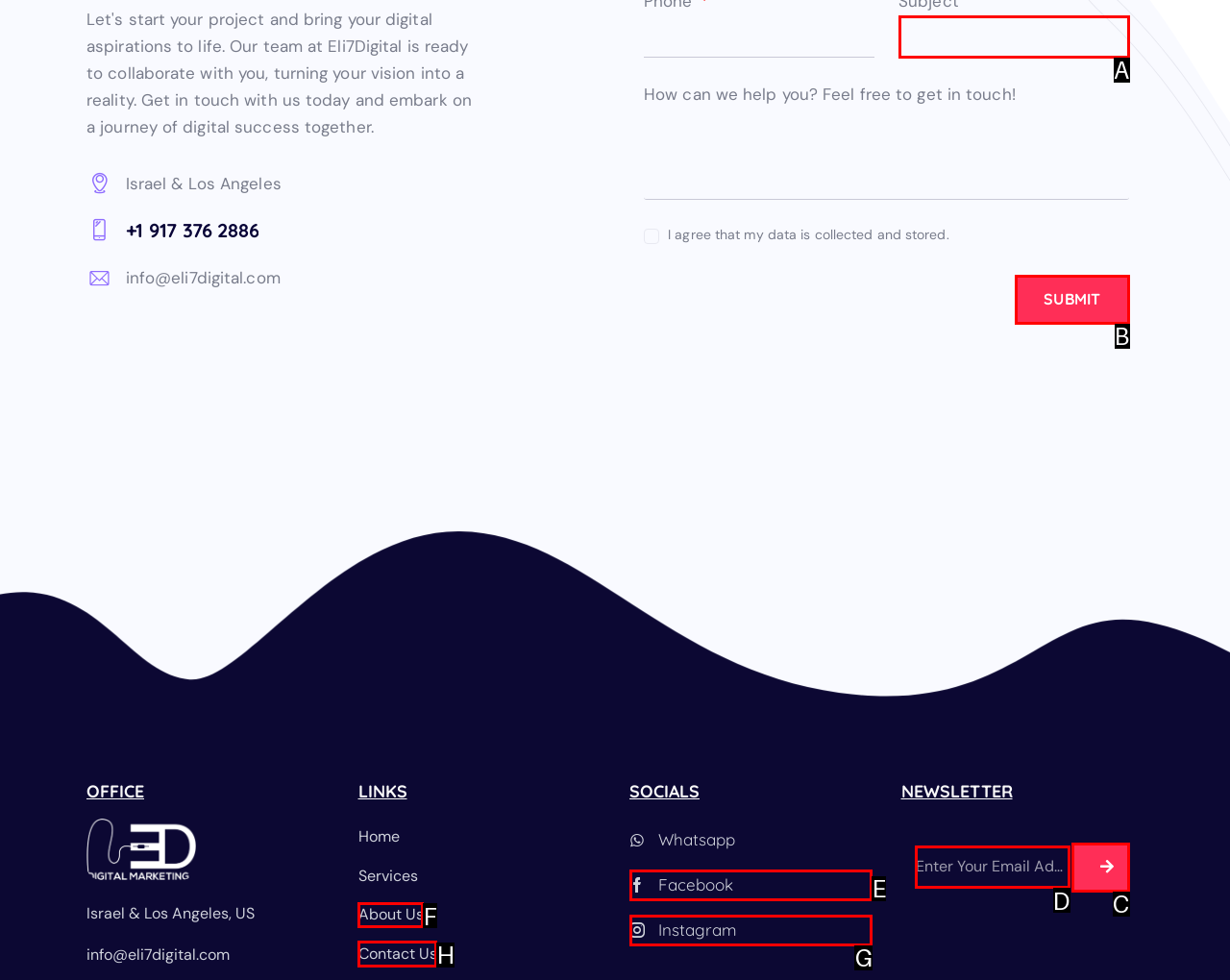Select the HTML element that corresponds to the description: Twitter. Reply with the letter of the correct option.

None